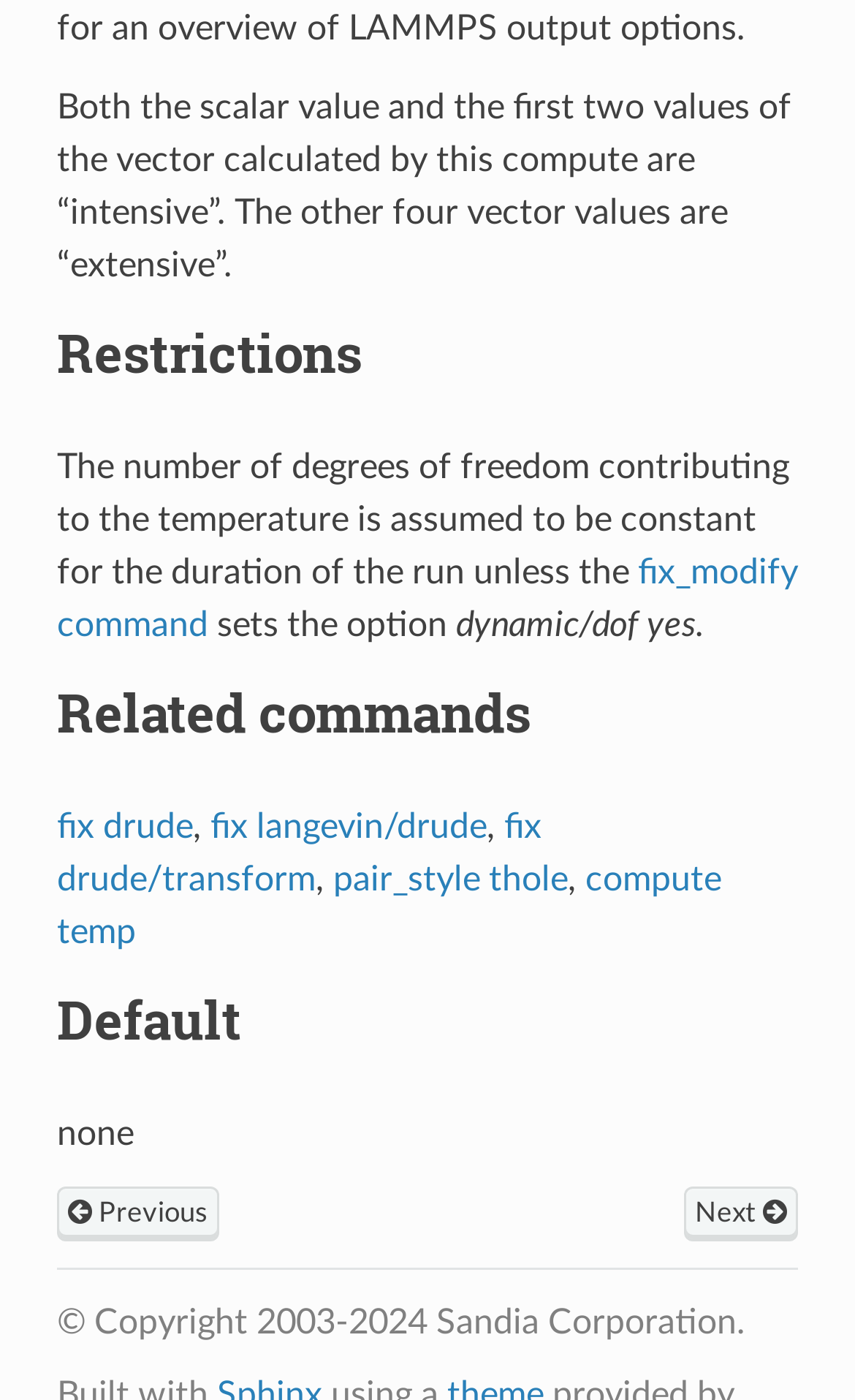Determine the bounding box coordinates of the clickable region to follow the instruction: "Click on the 'fix_modify command' link".

[0.066, 0.397, 0.933, 0.46]